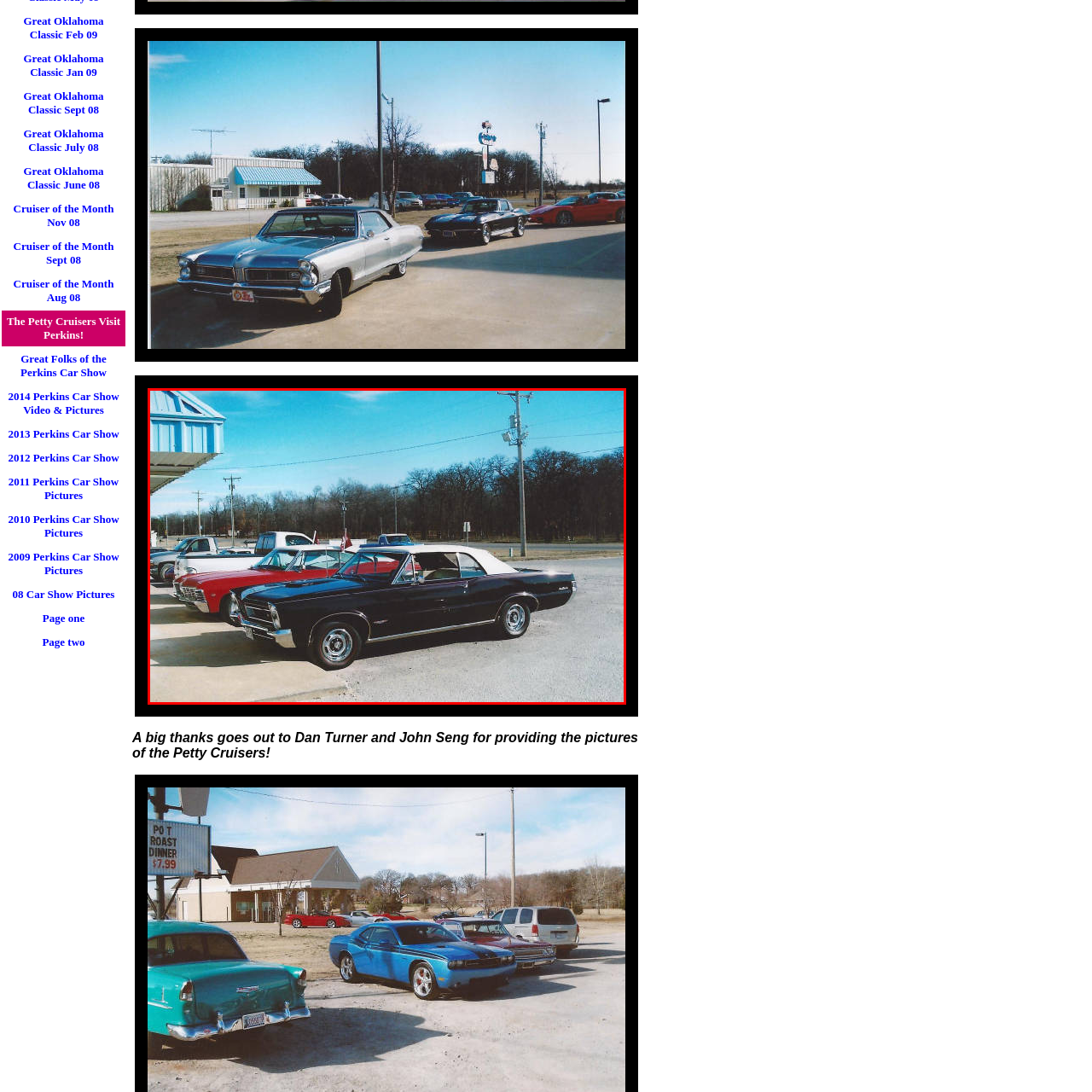Provide a comprehensive description of the image located within the red boundary.

The image showcases a classic black convertible parked prominently in a row of vintage cars. This striking vehicle, characterized by its sleek design and white soft top, stands out against the backdrop of a clear blue sky and the natural greenery of a forested area in the distance. To the left of the convertible, a vibrant red classic car can be seen, adding a splash of color to the scene, while another vintage vehicle, painted in a lighter hue, is partially visible behind it. The setting appears to be a car show or a similar event, featuring well-maintained vehicles that evoke a sense of nostalgia. The photograph captures a moment in time, highlighting the charm and character of classic automobiles against an inviting outdoor setting.